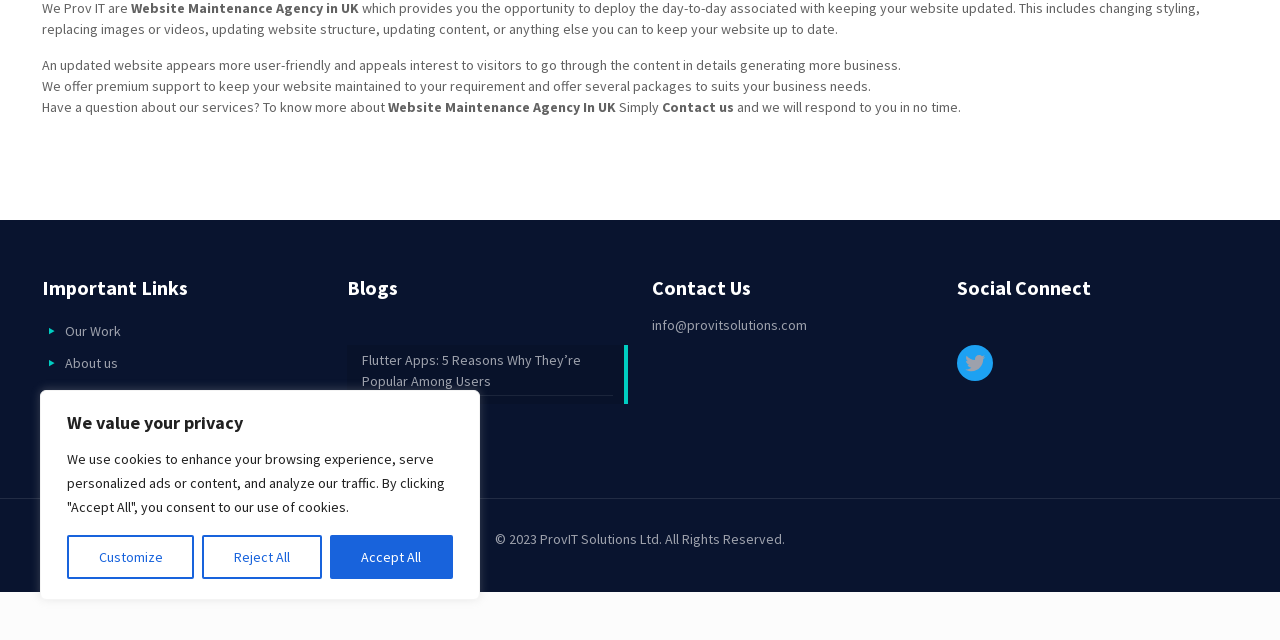Locate the bounding box of the user interface element based on this description: "Twitter".

[0.748, 0.539, 0.776, 0.595]